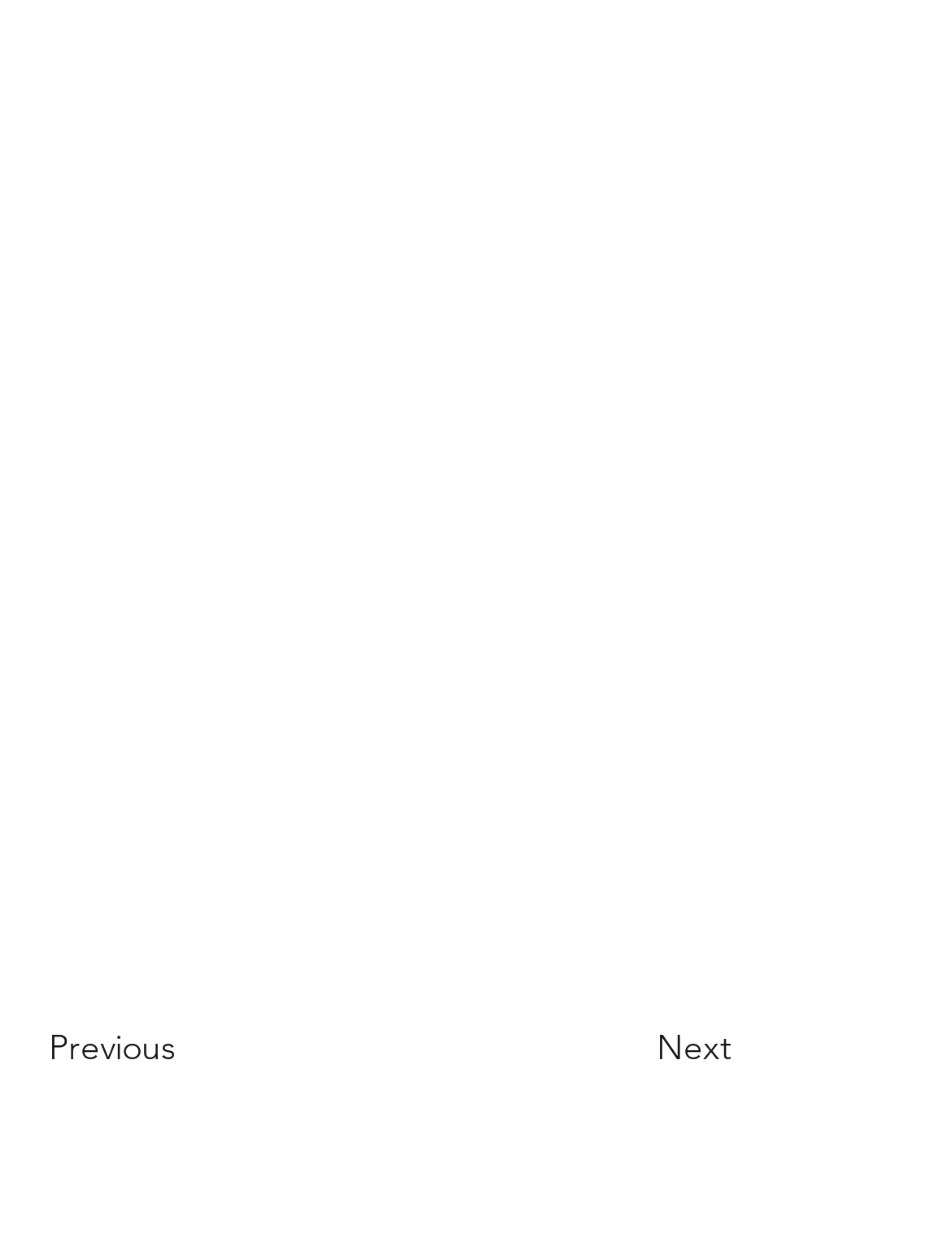How many social media links are there?
Observe the image and answer the question with a one-word or short phrase response.

3